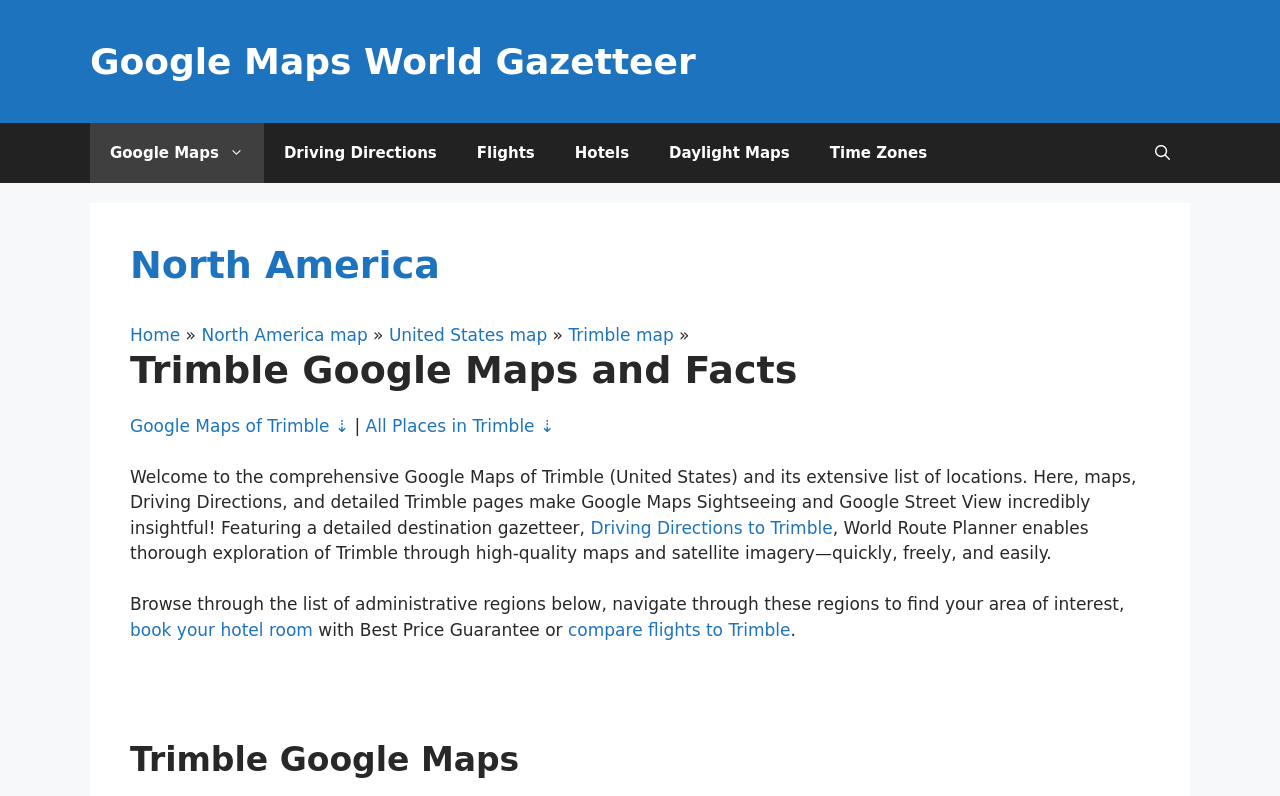Provide a short answer using a single word or phrase for the following question: 
What is the region being described?

North America